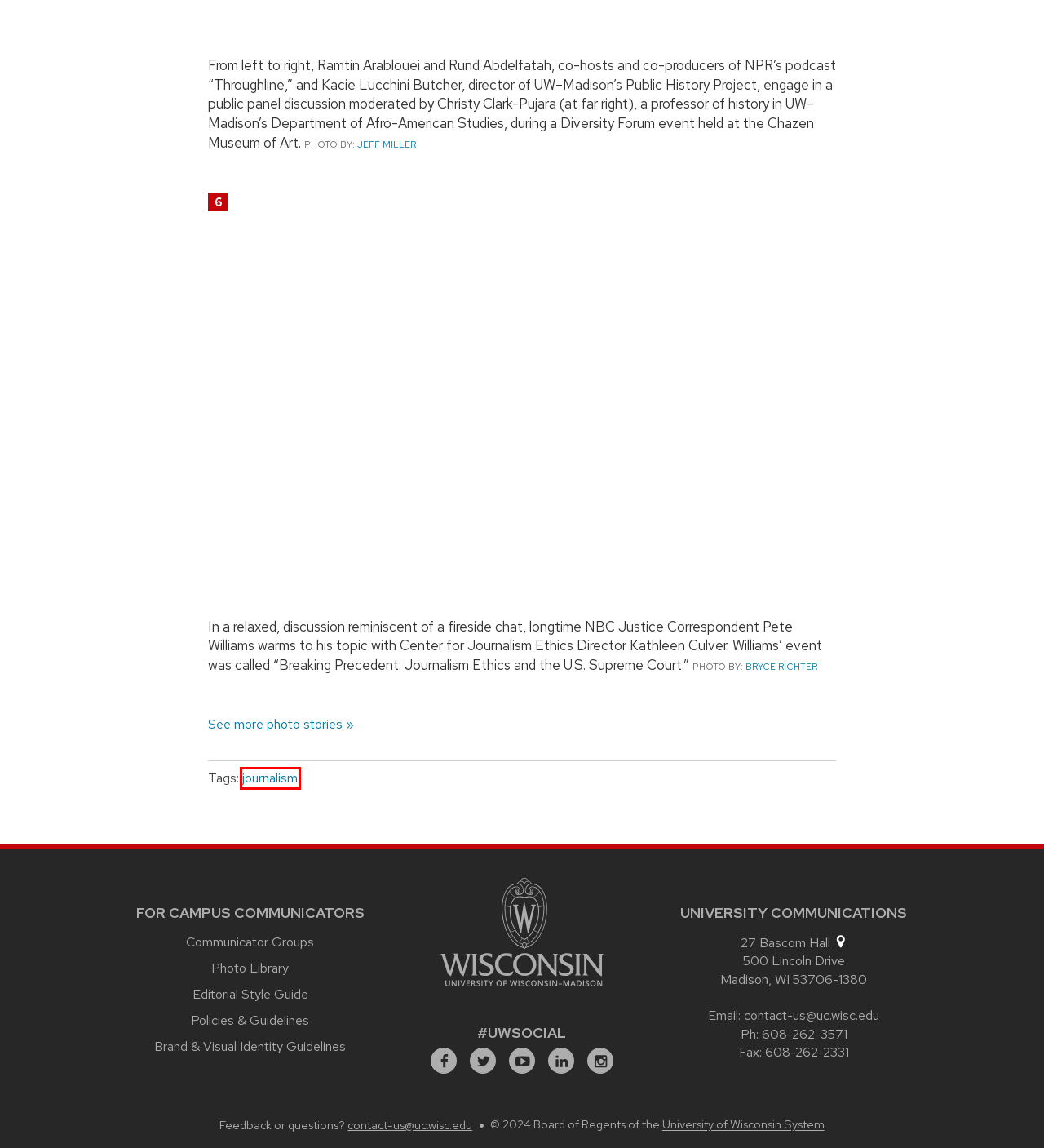Consider the screenshot of a webpage with a red bounding box around an element. Select the webpage description that best corresponds to the new page after clicking the element inside the red bounding box. Here are the candidates:
A. Ramtin Arablouei : NPR
B. Editorial Style Guide
C. All events | UW–Madison Events Calendar
D. UW–Madison photos
E. Journalism |  | News | UW-Madison
F. Communicator Groups – University Communications – UW–Madison
G. Policies and Guidelines – University Relations – UW–Madison
H. Universities of Wisconsin - Unlimited Opportunity

E